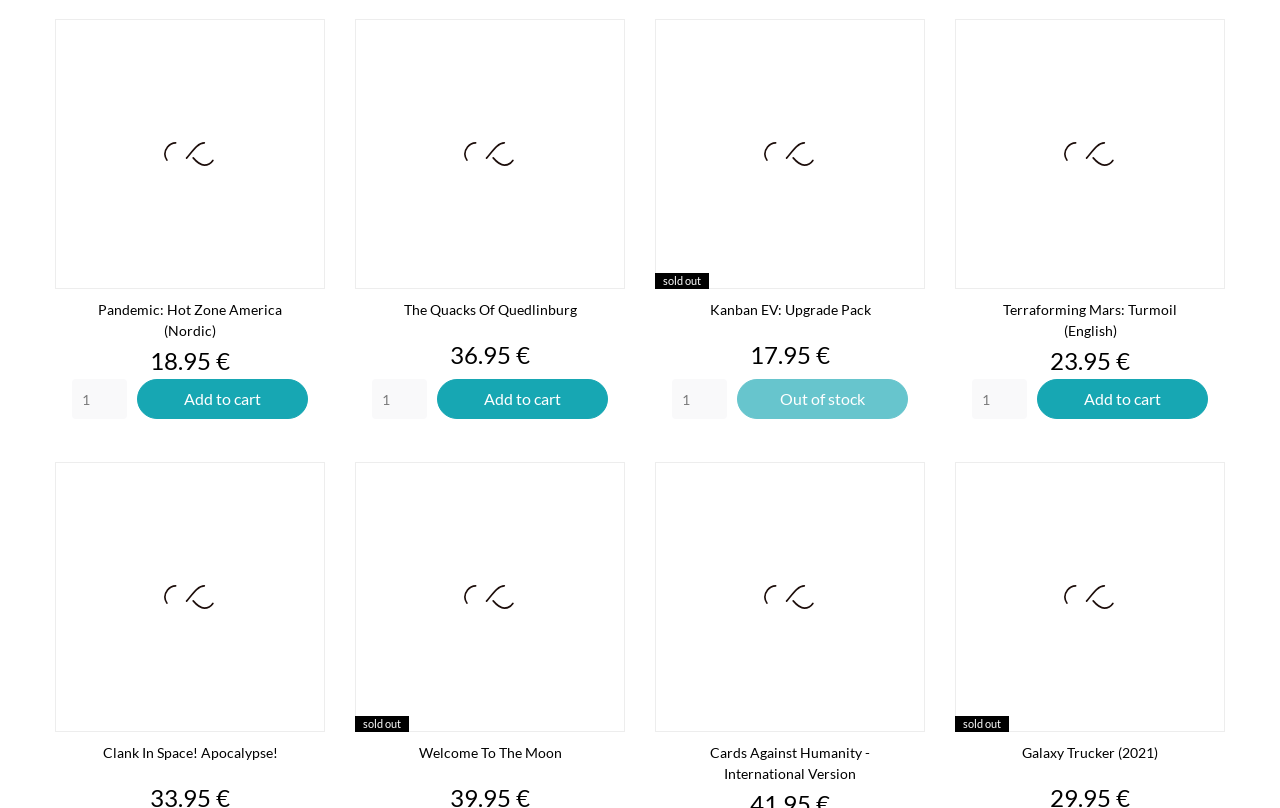Find the bounding box of the element with the following description: "aria-label="Galaxy Trucker (2021)"". The coordinates must be four float numbers between 0 and 1, formatted as [left, top, right, bottom].

[0.933, 0.585, 0.948, 0.616]